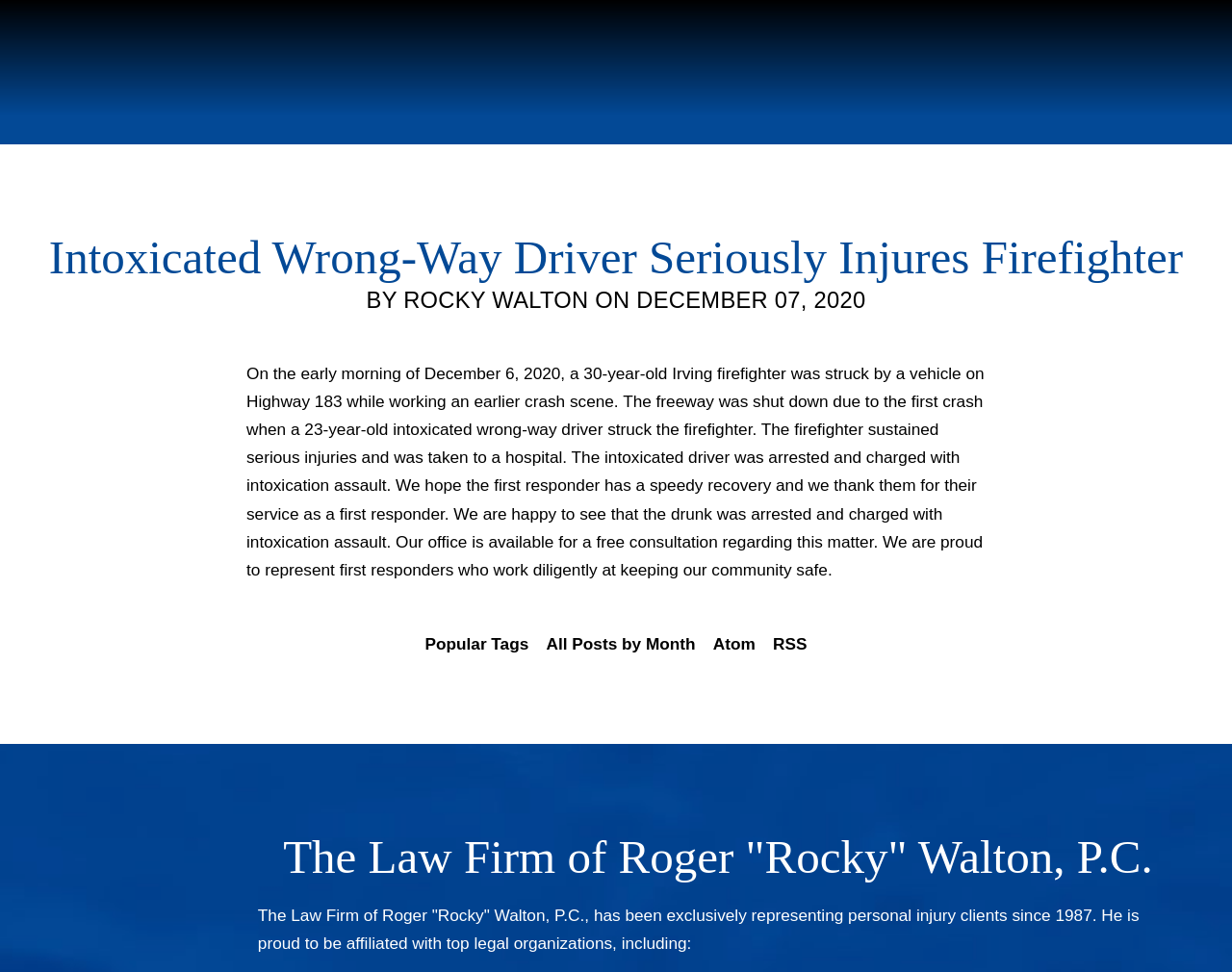Produce an elaborate caption capturing the essence of the webpage.

The webpage appears to be a blog post or article from a law firm, specifically the Law Firm of Roger "Rocky" Walton, P.C. At the top of the page, there is a navigation menu with links to "BLOG", "VIDEO", a phone number, "LOCATION", "CONTACT", and "MENU". Below the navigation menu, there is a main content area that takes up most of the page.

In the main content area, there is a heading that reads "Intoxicated Wrong-Way Driver Seriously Injures Firefighter" followed by a detailed description of an incident where a firefighter was struck by a vehicle on Highway 183. The text describes the incident, the injuries sustained by the firefighter, and the arrest of the intoxicated driver.

To the left of the main content area, there is a sidebar with an image of Roger "Rocky" Walton, the founder of the law firm, and a heading that reads "The Law Firm of Roger 'Rocky' Walton, P.C.". Below the image and heading, there is a brief description of the law firm and its history of representing personal injury clients.

At the bottom of the main content area, there are links to "Popular Tags", "All Posts by Month", "Atom", and "RSS". There is also an image of the law firm's logo at the top of the page, and another image in the navigation menu area. Overall, the webpage appears to be a blog post or article about a specific incident, with information about the law firm and its services.